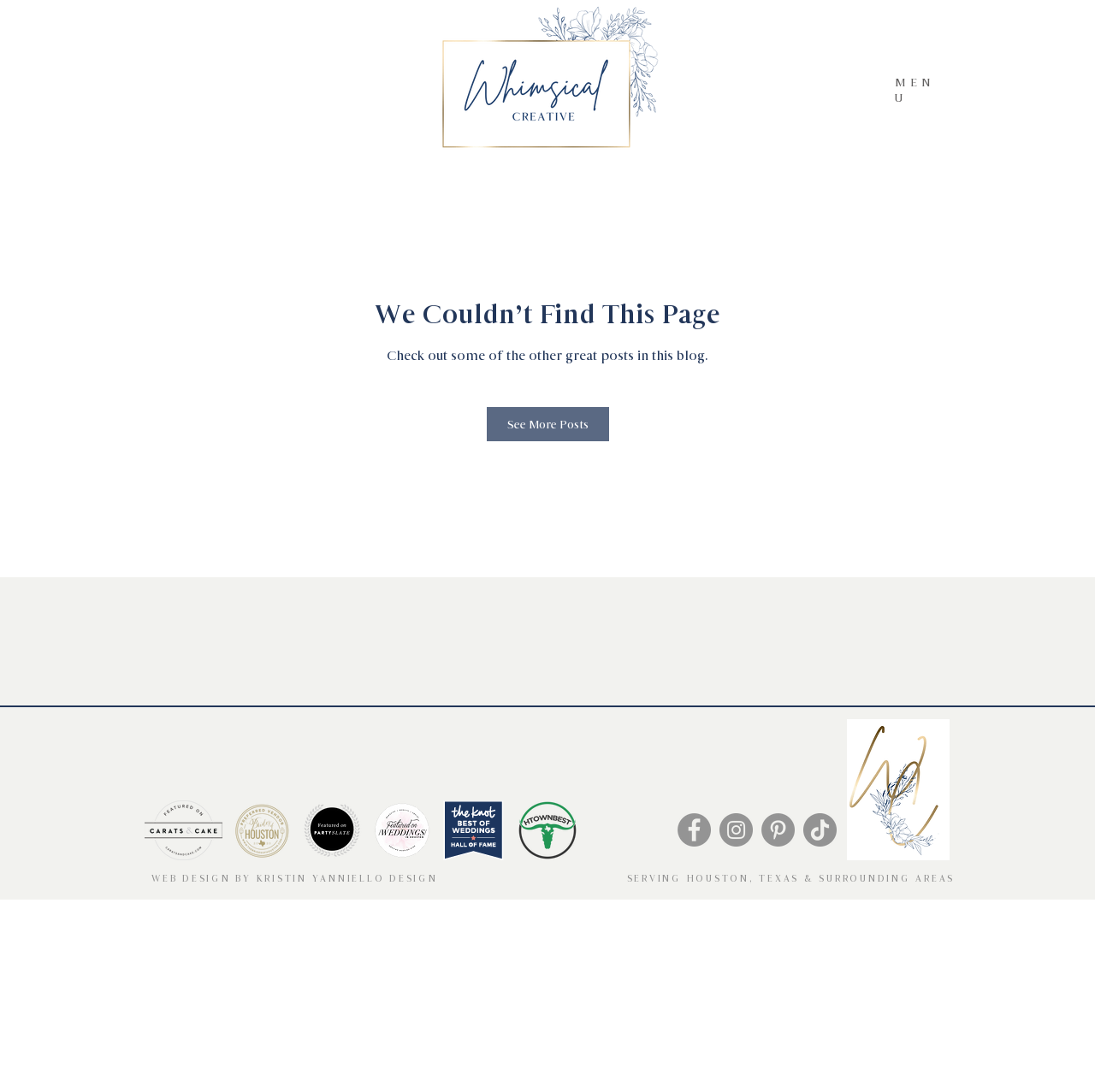What is the main content of the webpage?
Respond to the question with a single word or phrase according to the image.

A blog post